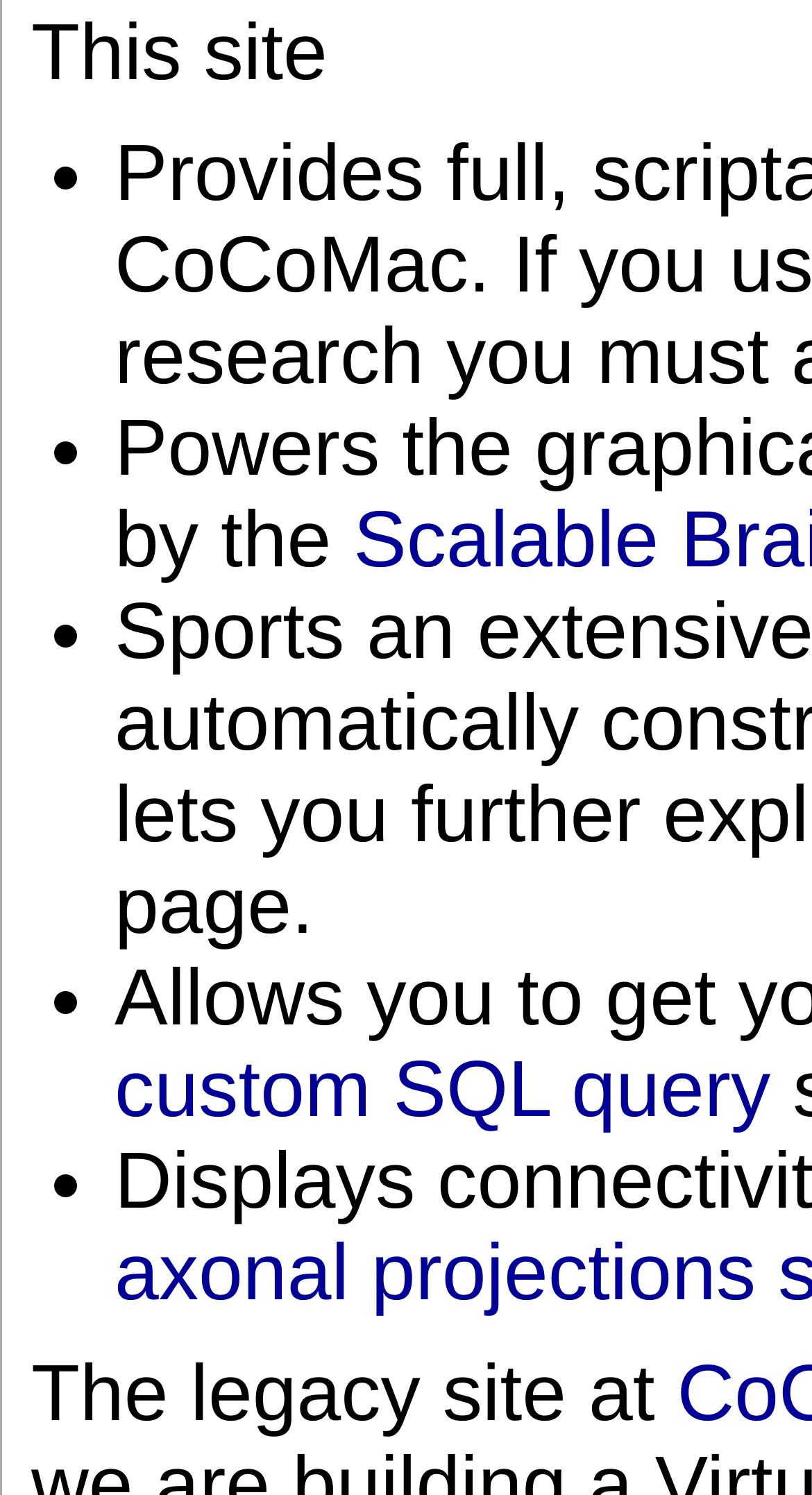Provide the bounding box coordinates of the HTML element this sentence describes: "custom SQL query". The bounding box coordinates consist of four float numbers between 0 and 1, i.e., [left, top, right, bottom].

[0.141, 0.699, 0.949, 0.758]